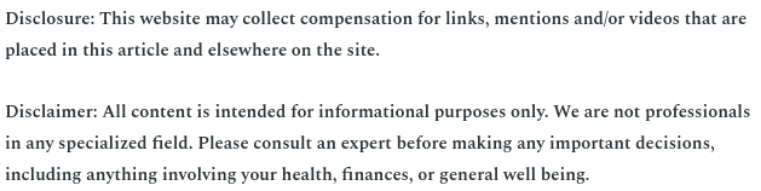Describe all the elements in the image with great detail.

The image is located within the article titled "Should You Get Braces or Aligners?" on the Dental Hygiene Association website. It appears in the section discussing the considerations one needs to make before opting for orthodontic treatments such as braces or aligners. The content surrounding the image emphasizes the importance of consulting a qualified orthodontist and being mindful of the potential impact on oral health, comfort, and overall dental care when choosing between treatment options. This visual element likely serves to complement this informative discussion, illustrating key points or providing visual support related to braces or aligners.